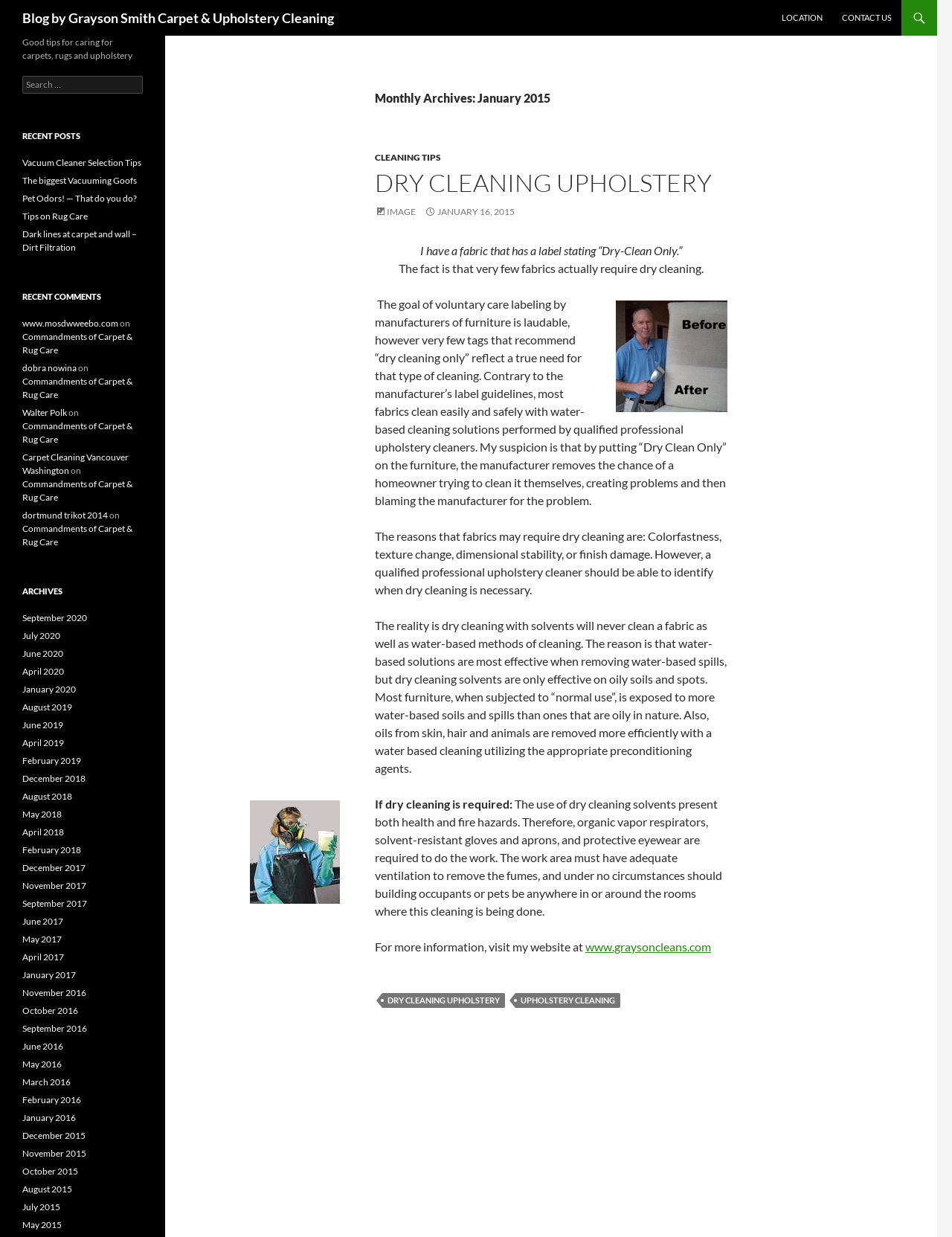How many recent posts are listed?
Craft a detailed and extensive response to the question.

In the 'RECENT POSTS' section, I count 5 links to recent articles, including 'Vacuum Cleaner Selection Tips', 'The biggest Vacuuming Goofs', and others.